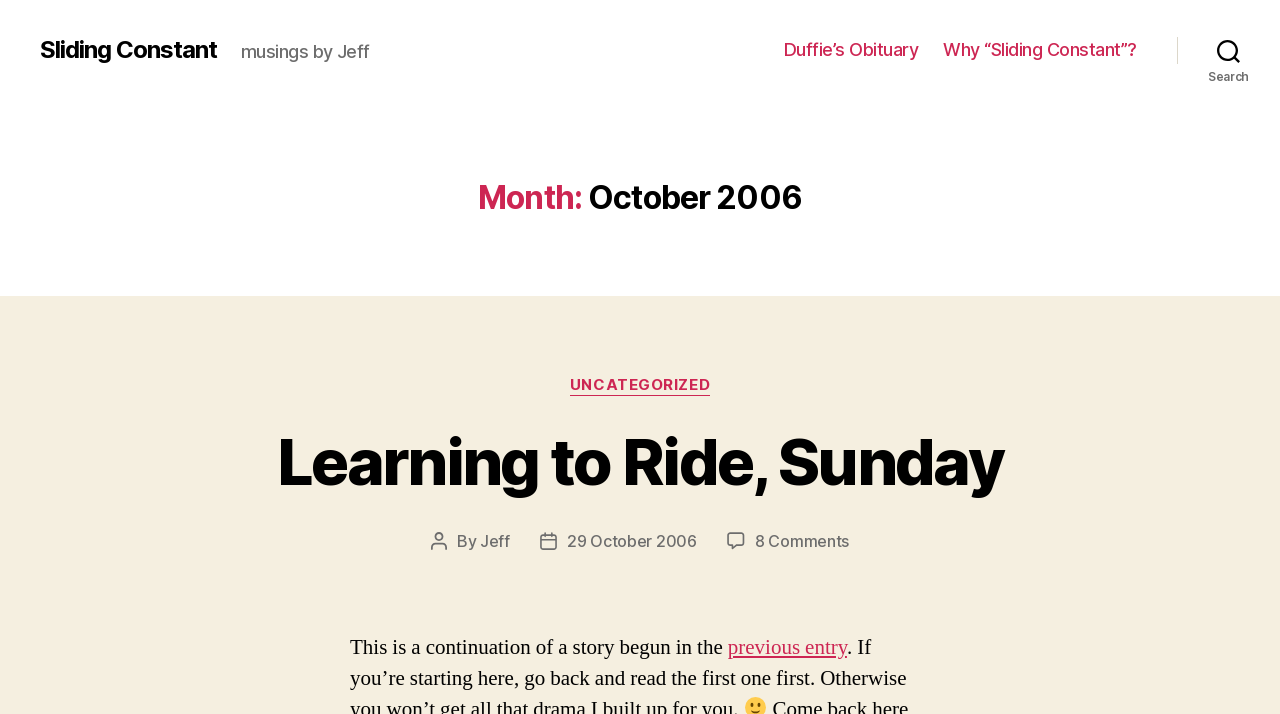What is the name of the author?
Please respond to the question with a detailed and informative answer.

The author's name is mentioned in the 'Post author' section, where it says 'By Jeff'.